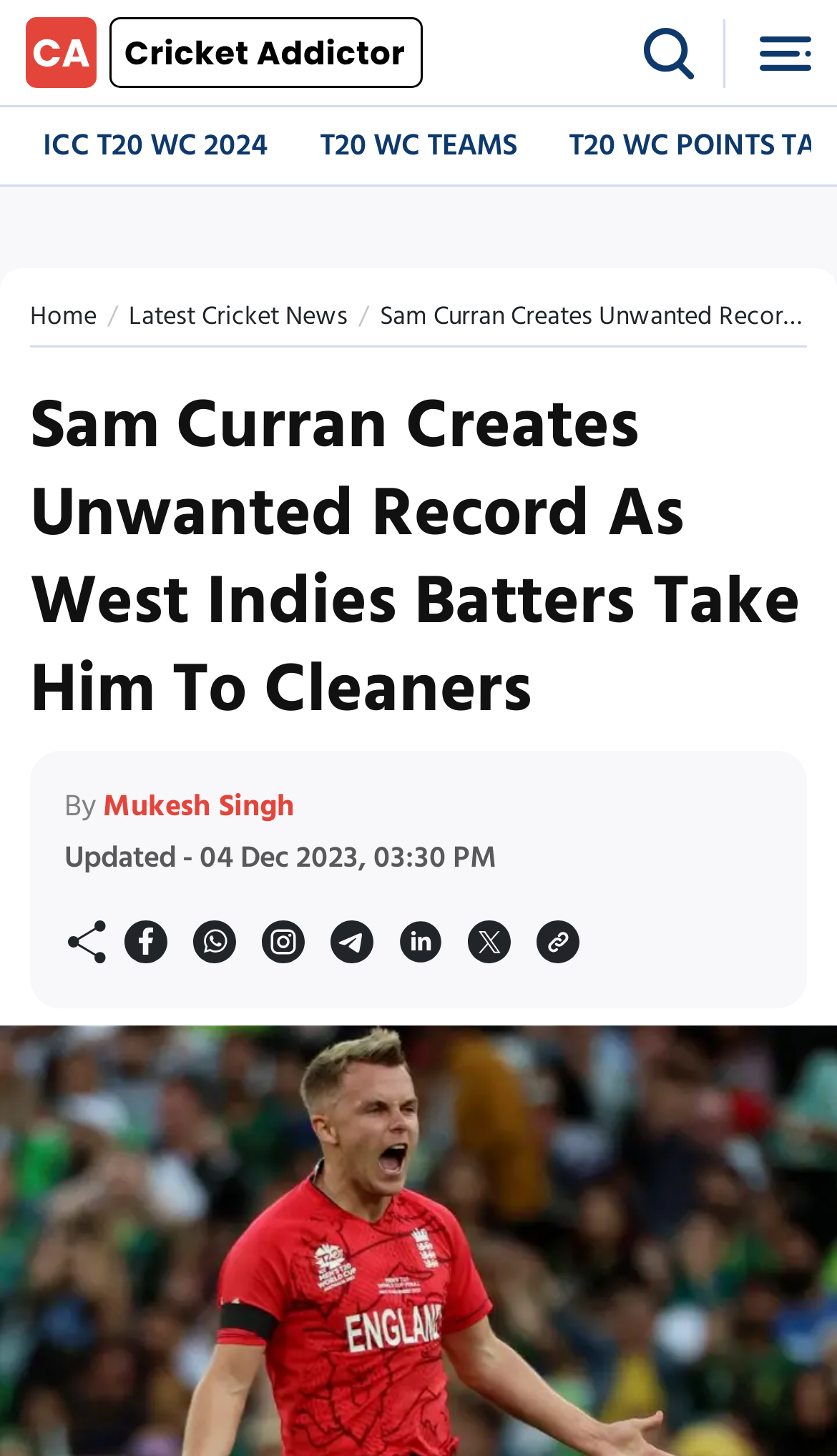Please find the bounding box coordinates (top-left x, top-left y, bottom-right x, bottom-right y) in the screenshot for the UI element described as follows: Latest Cricket News

[0.154, 0.203, 0.415, 0.231]